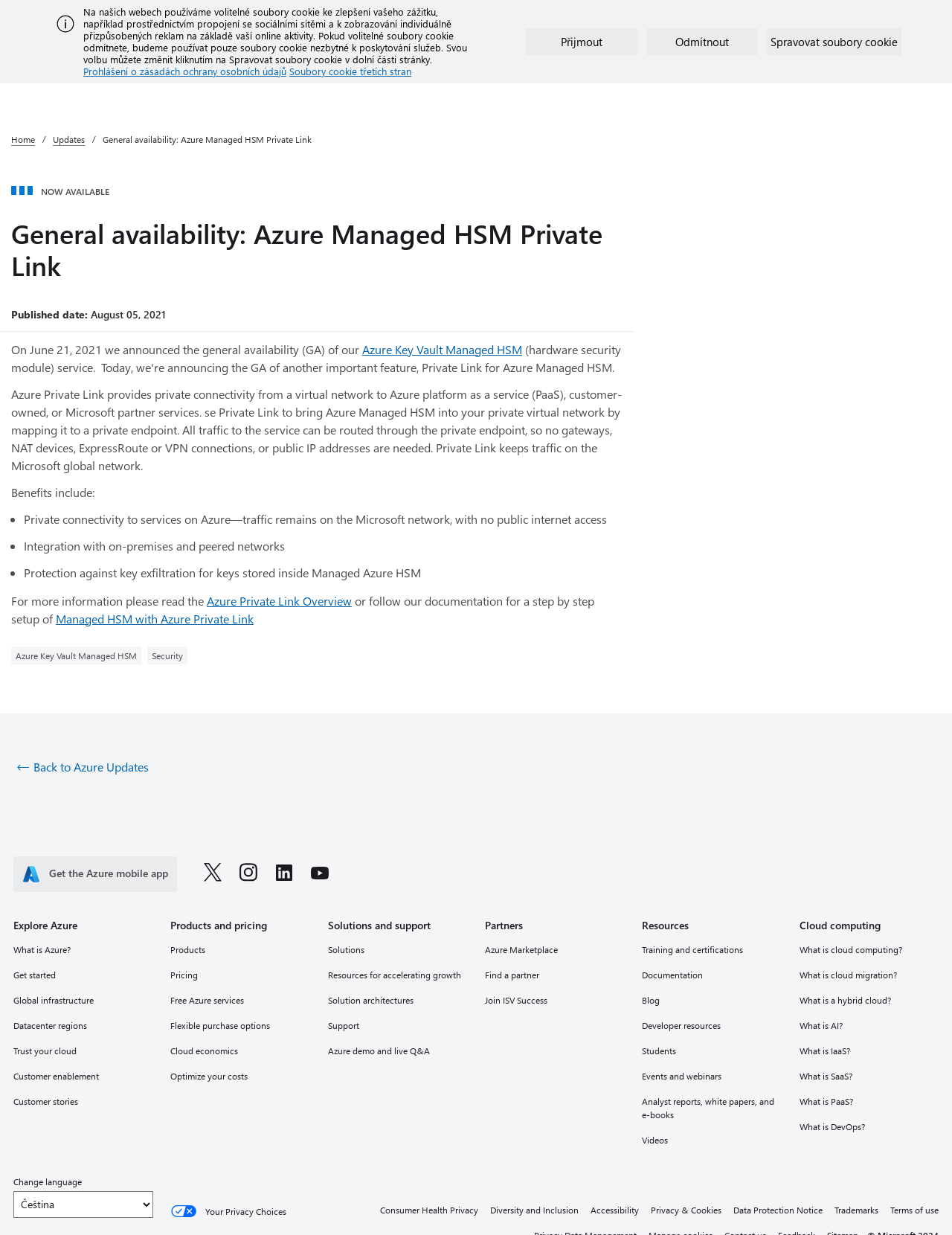Can you find the bounding box coordinates of the area I should click to execute the following instruction: "Explore Azure products"?

[0.159, 0.039, 0.221, 0.07]